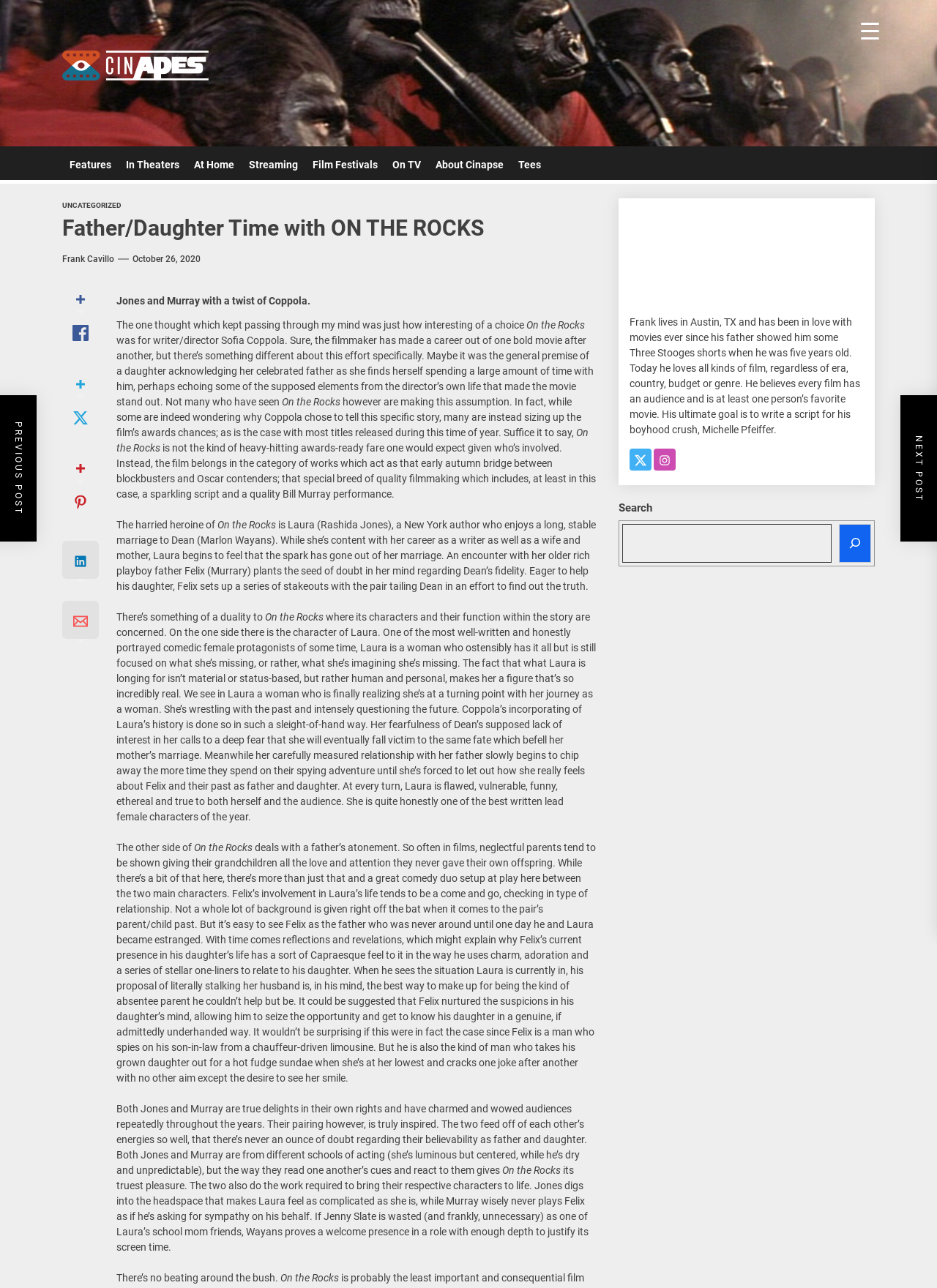What is the name of the website?
Look at the image and answer with only one word or phrase.

Cinapse